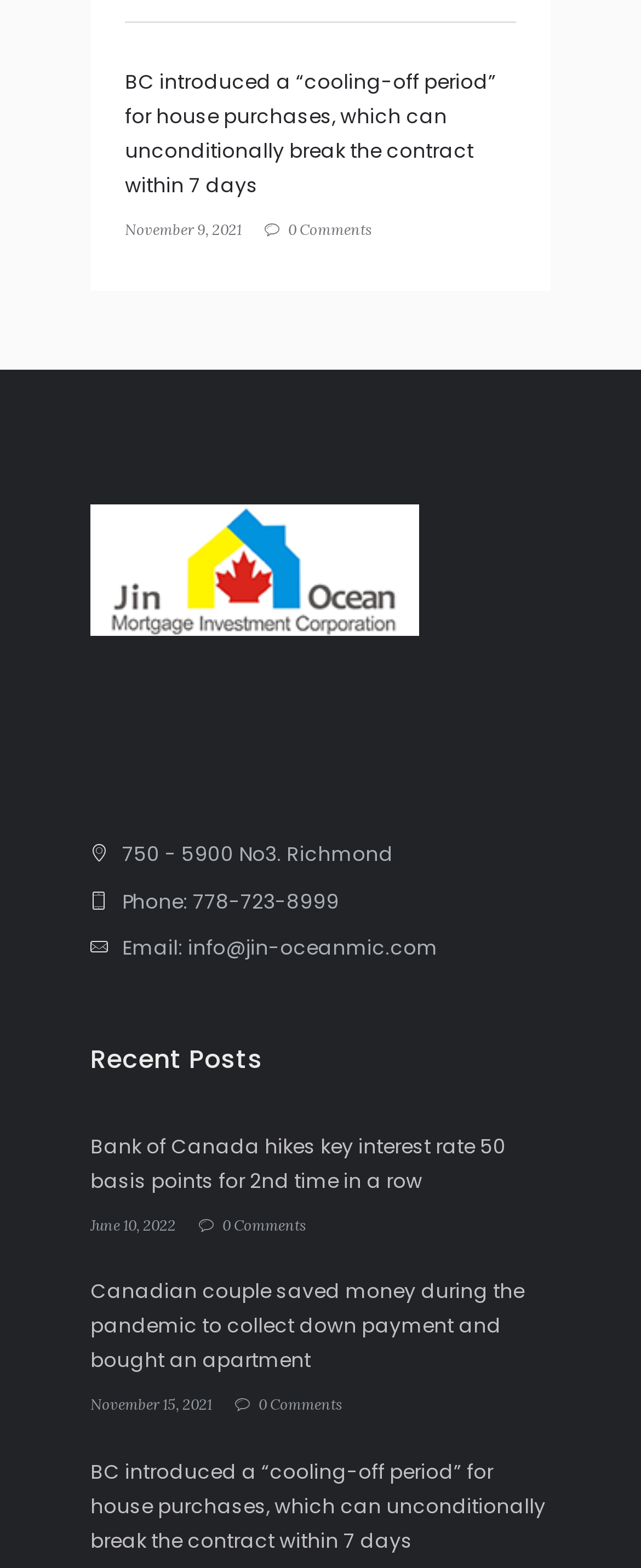Please find the bounding box coordinates of the element that needs to be clicked to perform the following instruction: "Check the contact phone number". The bounding box coordinates should be four float numbers between 0 and 1, represented as [left, top, right, bottom].

[0.19, 0.565, 0.529, 0.583]